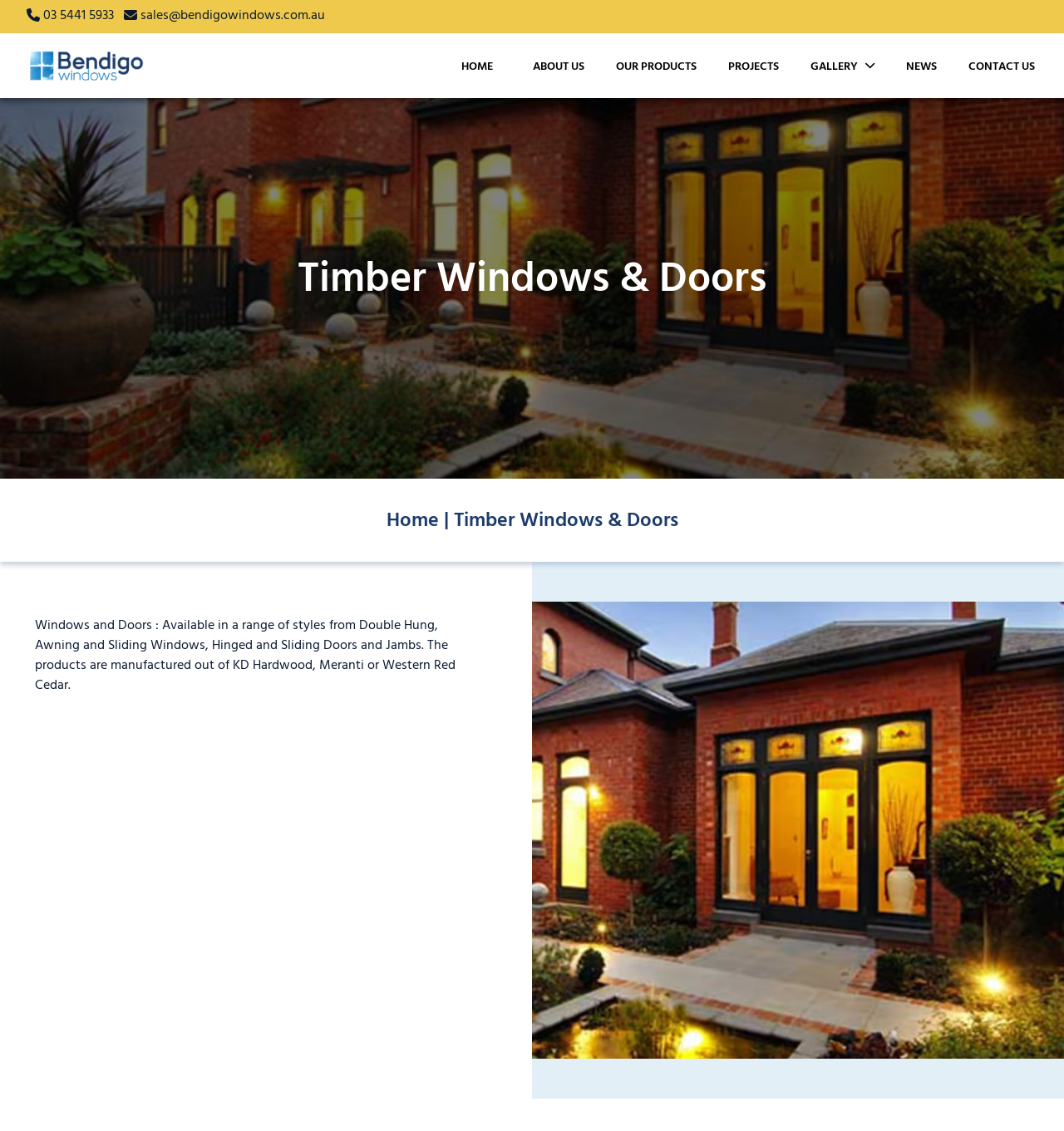Bounding box coordinates are given in the format (top-left x, top-left y, bottom-right x, bottom-right y). All values should be floating point numbers between 0 and 1. Provide the bounding box coordinate for the UI element described as: Projects

[0.684, 0.051, 0.732, 0.066]